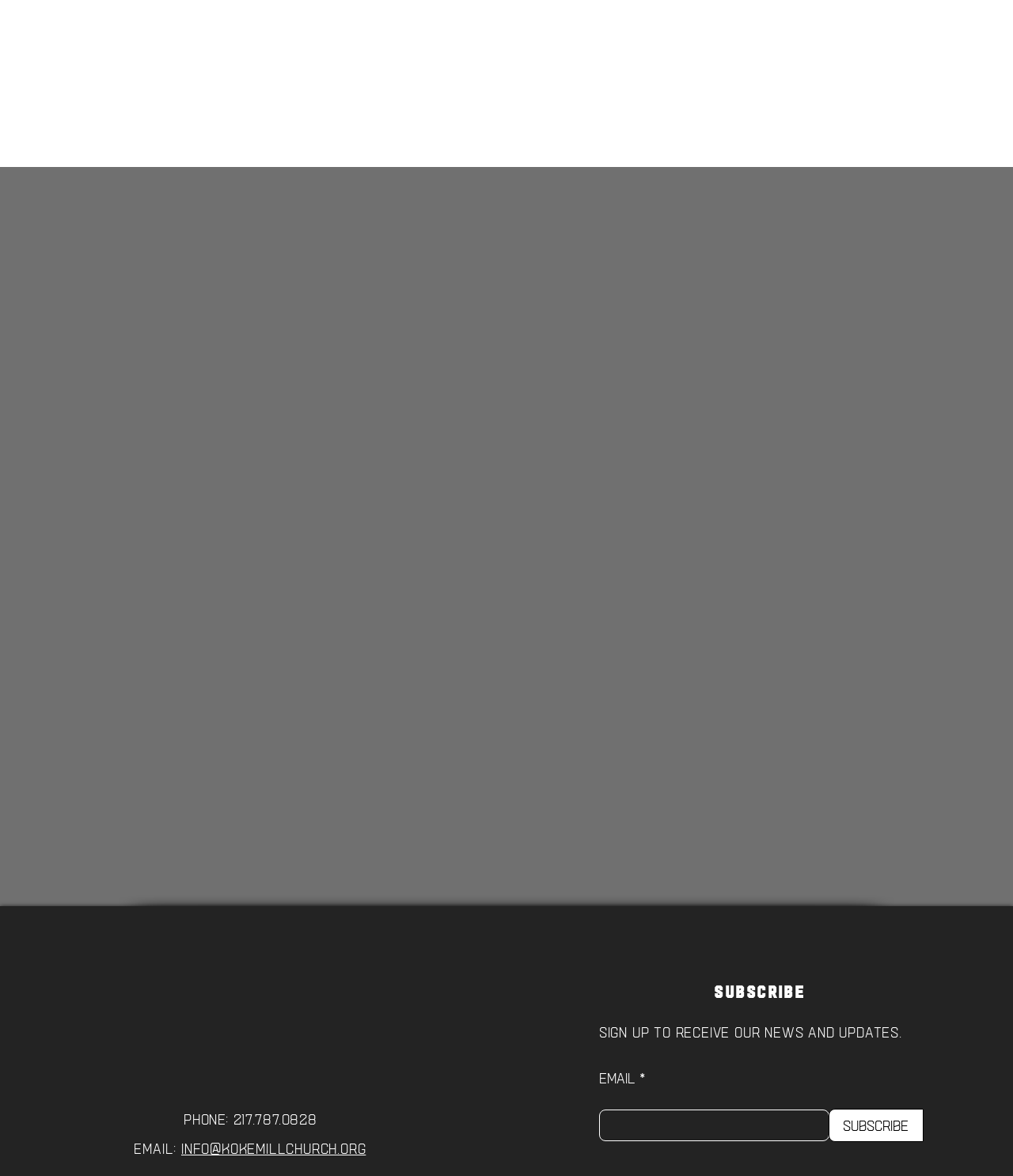What is the function of the button at the bottom right?
From the details in the image, answer the question comprehensively.

I determined the function of the button by looking at its text 'Subscribe' and its location below the textbox, which suggests that it is used to submit the email address to receive news and updates.